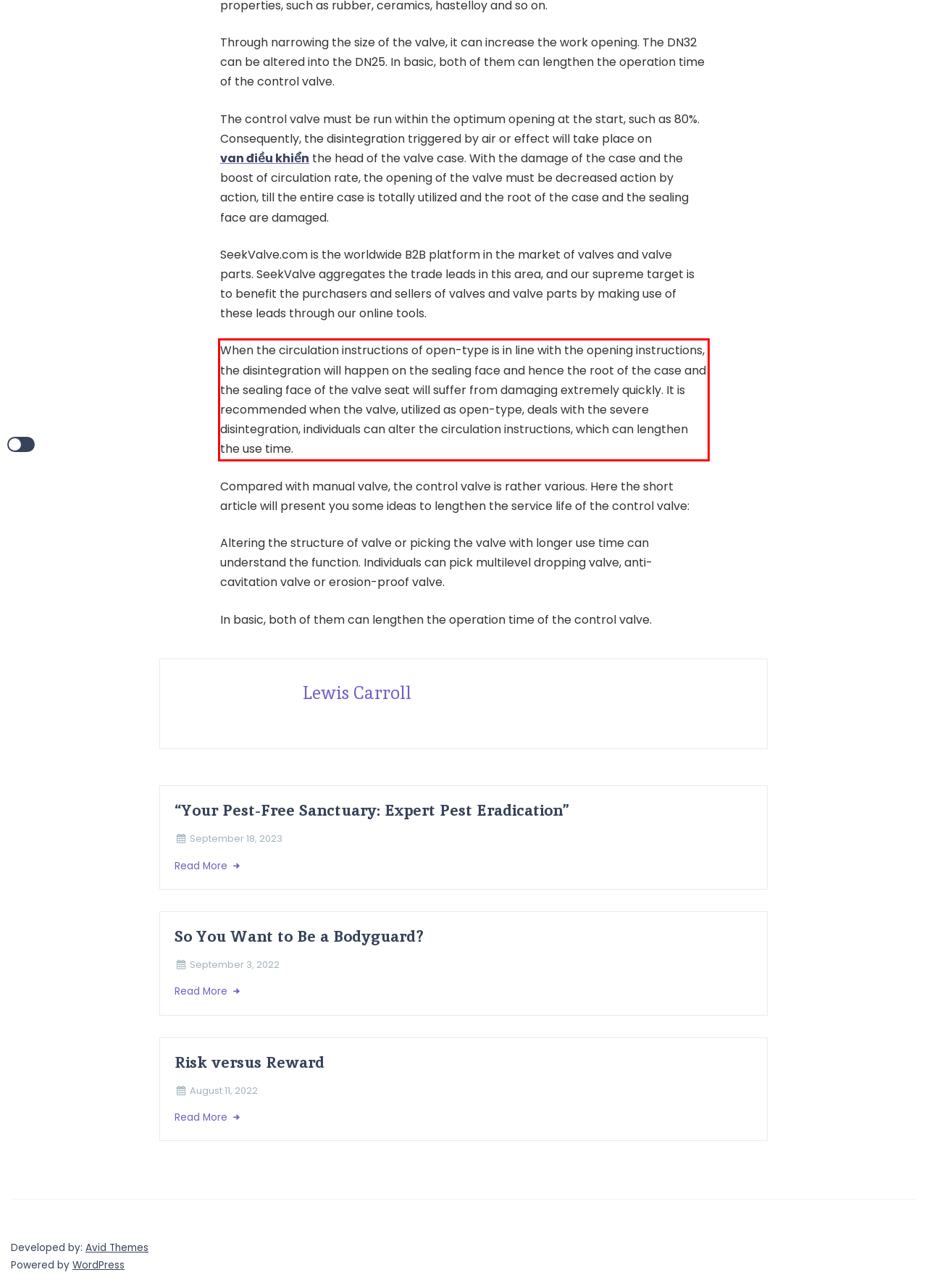By examining the provided screenshot of a webpage, recognize the text within the red bounding box and generate its text content.

When the circulation instructions of open-type is in line with the opening instructions, the disintegration will happen on the sealing face and hence the root of the case and the sealing face of the valve seat will suffer from damaging extremely quickly. It is recommended when the valve, utilized as open-type, deals with the severe disintegration, individuals can alter the circulation instructions, which can lengthen the use time.